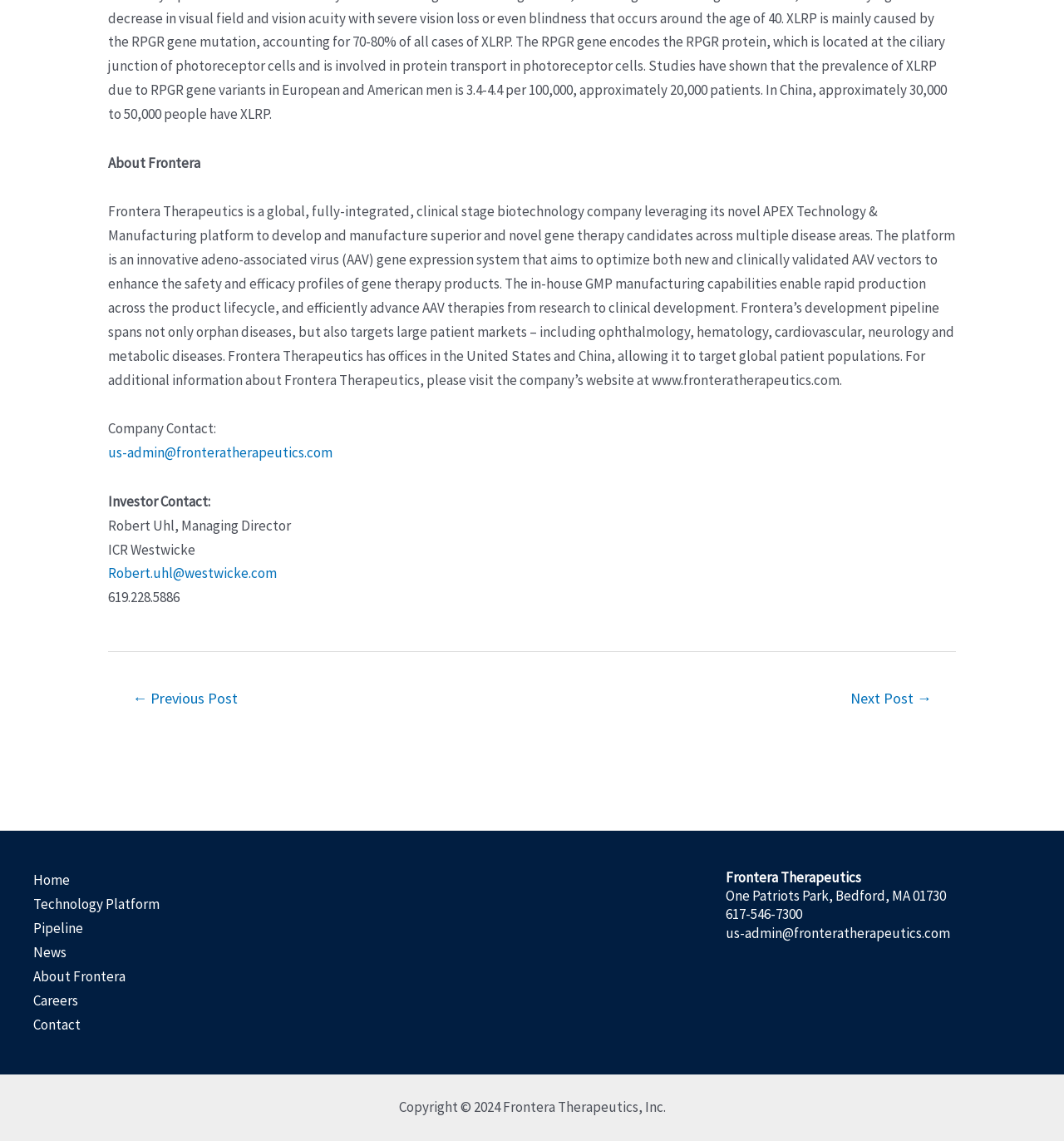From the image, can you give a detailed response to the question below:
What is the name of the company?

The company name is mentioned in the StaticText element with the text 'Frontera Therapeutics is a global, fully-integrated, clinical stage biotechnology company...' and also in the footer section as 'Frontera Therapeutics'.